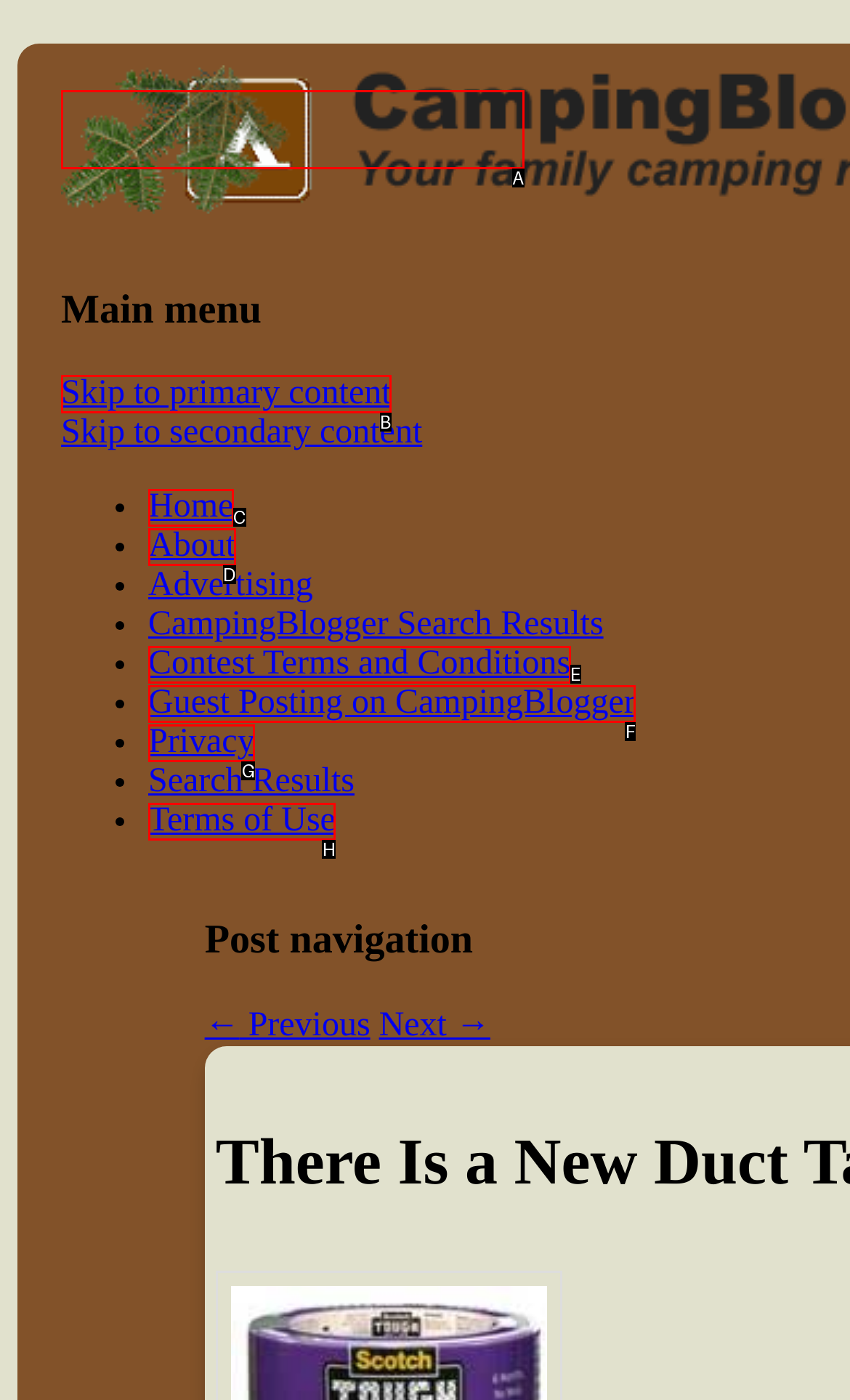To achieve the task: skip to primary content, which HTML element do you need to click?
Respond with the letter of the correct option from the given choices.

B